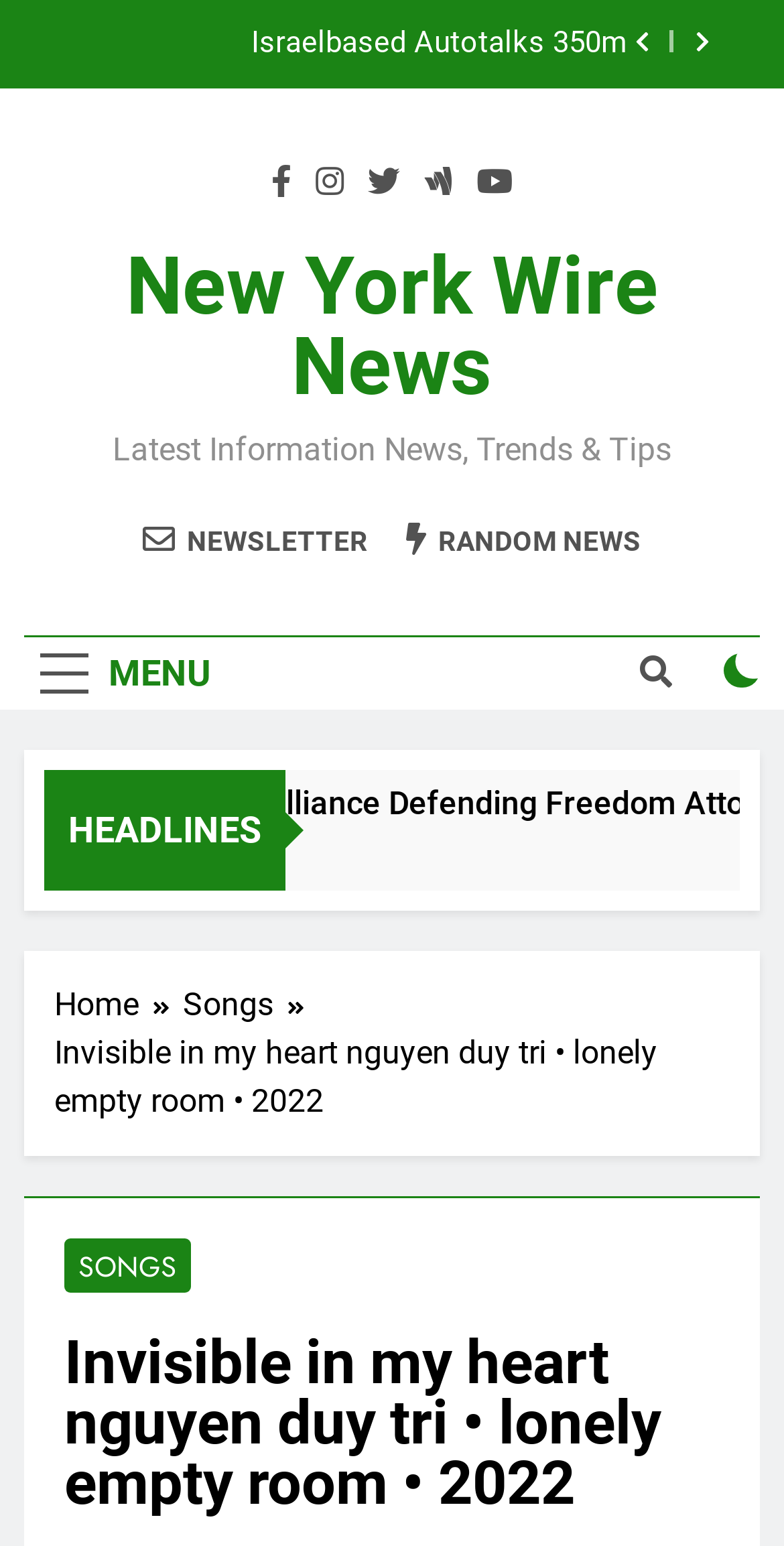Find the bounding box coordinates of the element to click in order to complete this instruction: "Read the article about Erin Hawley". The bounding box coordinates must be four float numbers between 0 and 1, denoted as [left, top, right, bottom].

[0.069, 0.017, 0.803, 0.04]